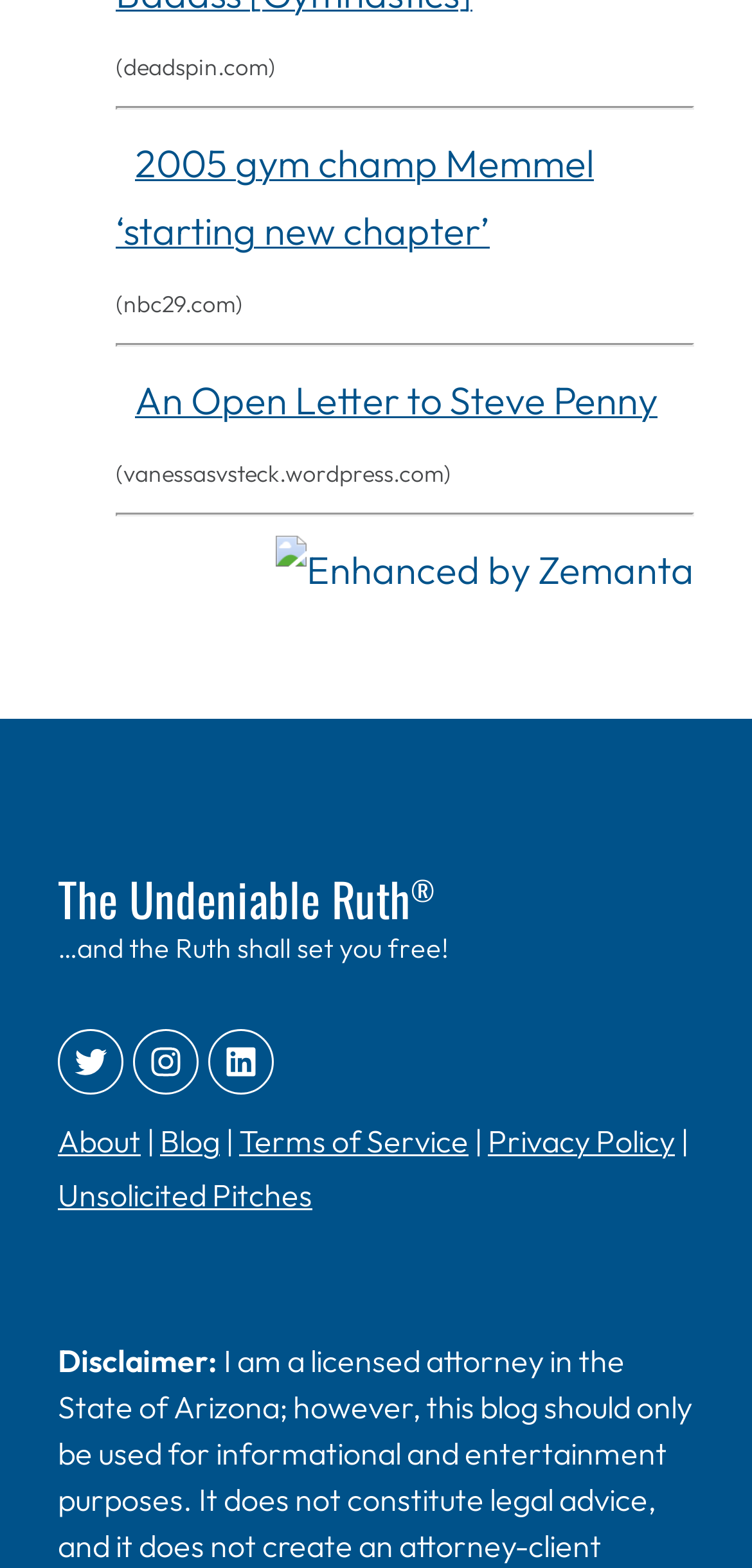What is the topic of the article?
Based on the visual content, answer with a single word or a brief phrase.

The Undeniable Ruth